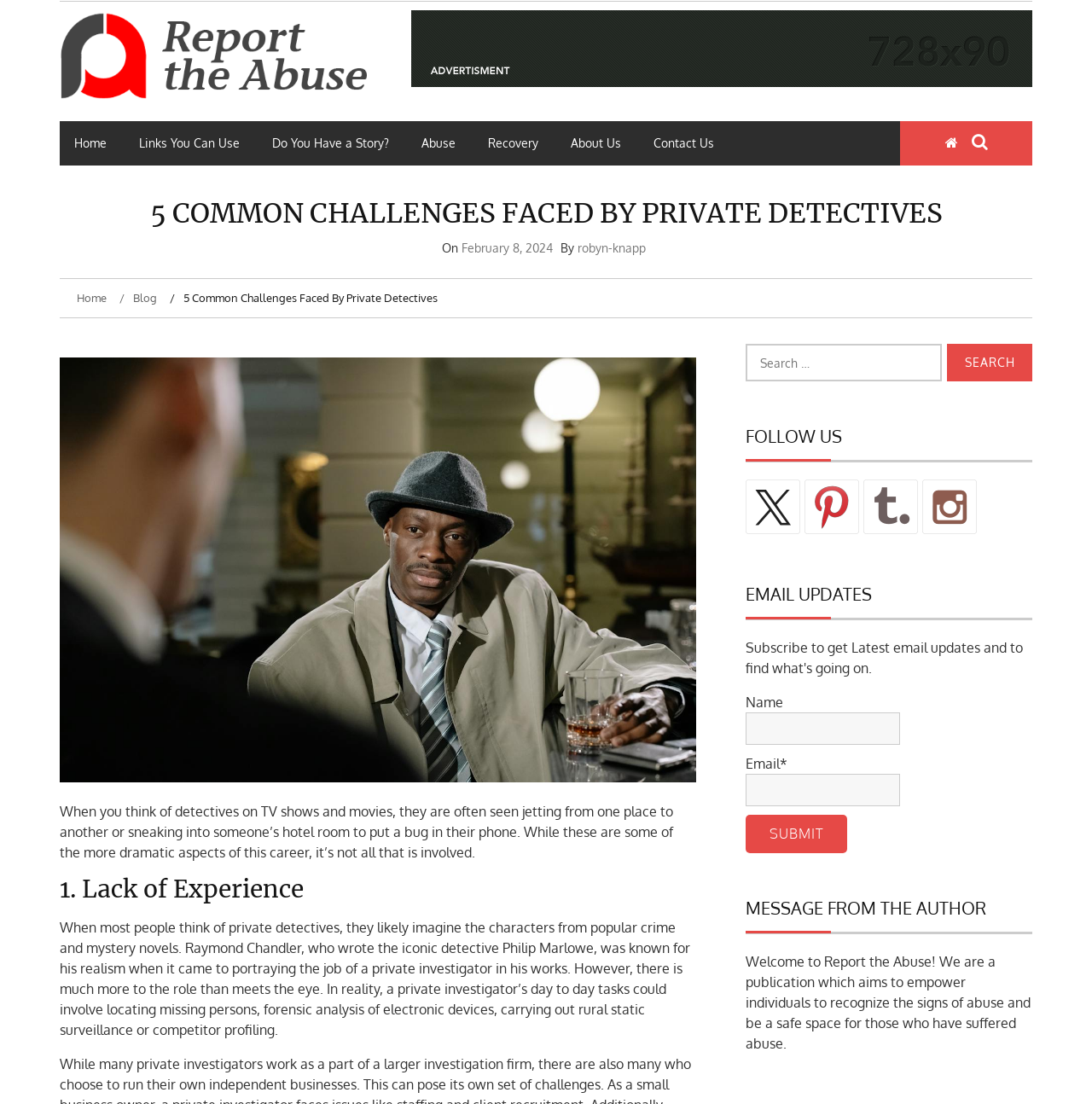Can you provide the bounding box coordinates for the element that should be clicked to implement the instruction: "Read the '5 Common Challenges Faced by Private Detectives' article"?

[0.055, 0.179, 0.945, 0.209]